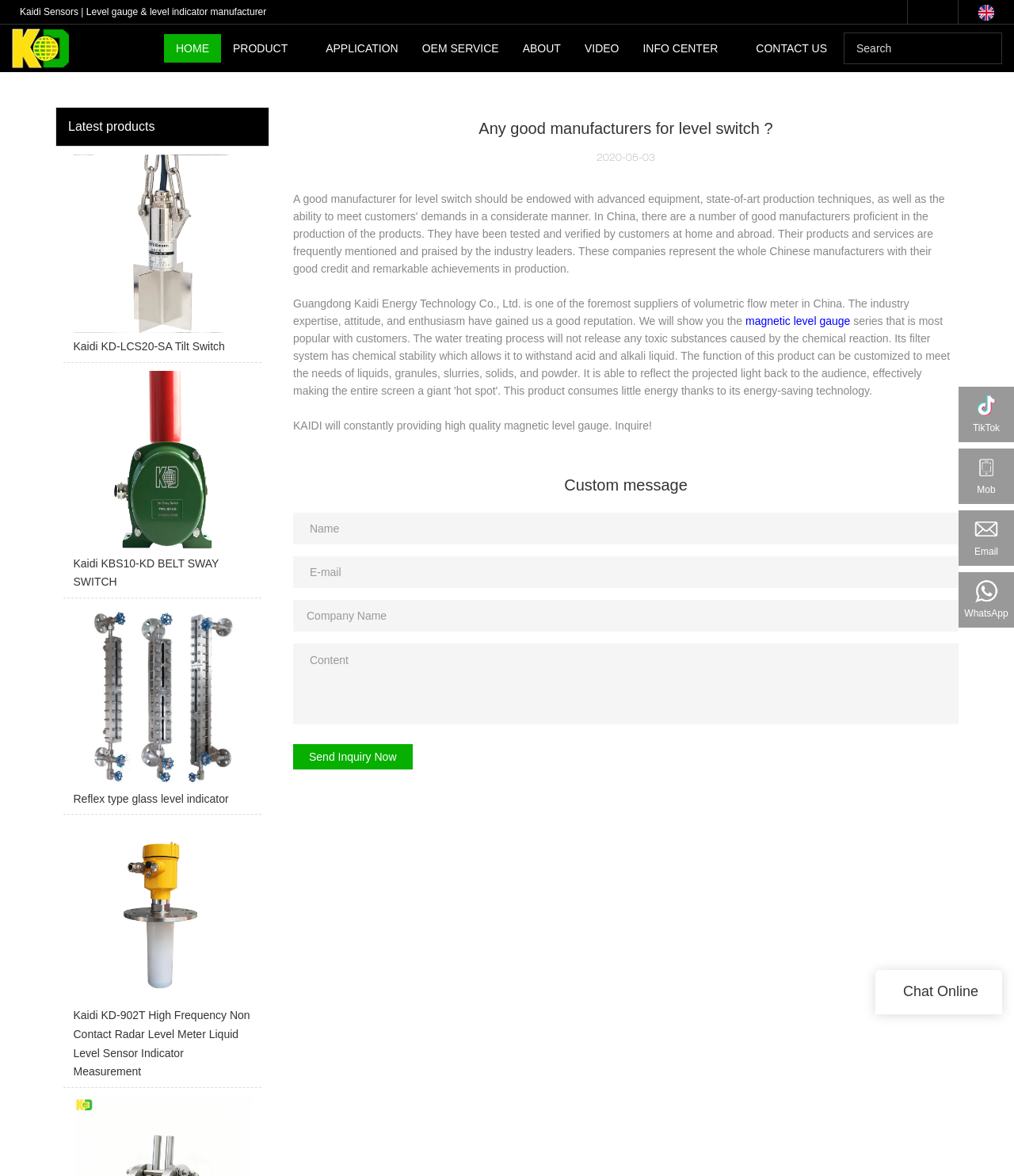Locate the bounding box coordinates of the clickable area needed to fulfill the instruction: "Send an inquiry".

[0.289, 0.632, 0.407, 0.654]